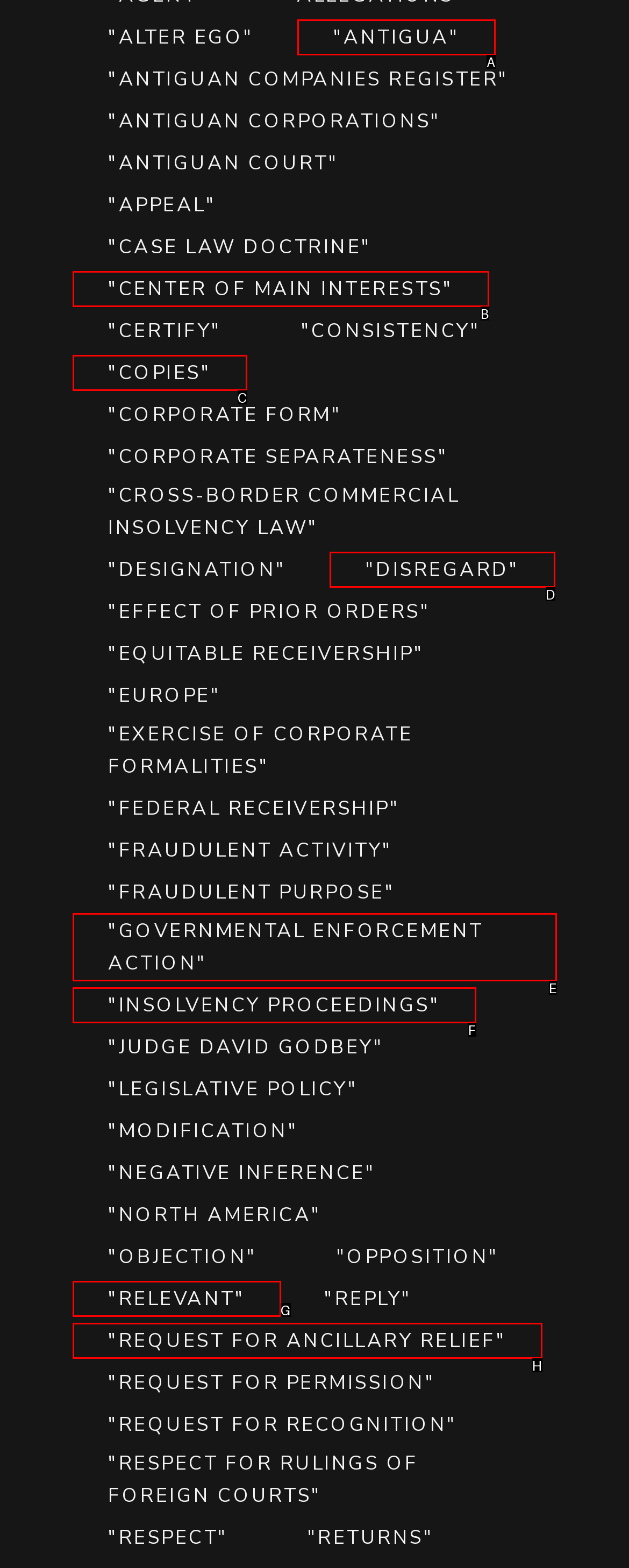Identify the UI element described as: "relevant"
Answer with the option's letter directly.

G